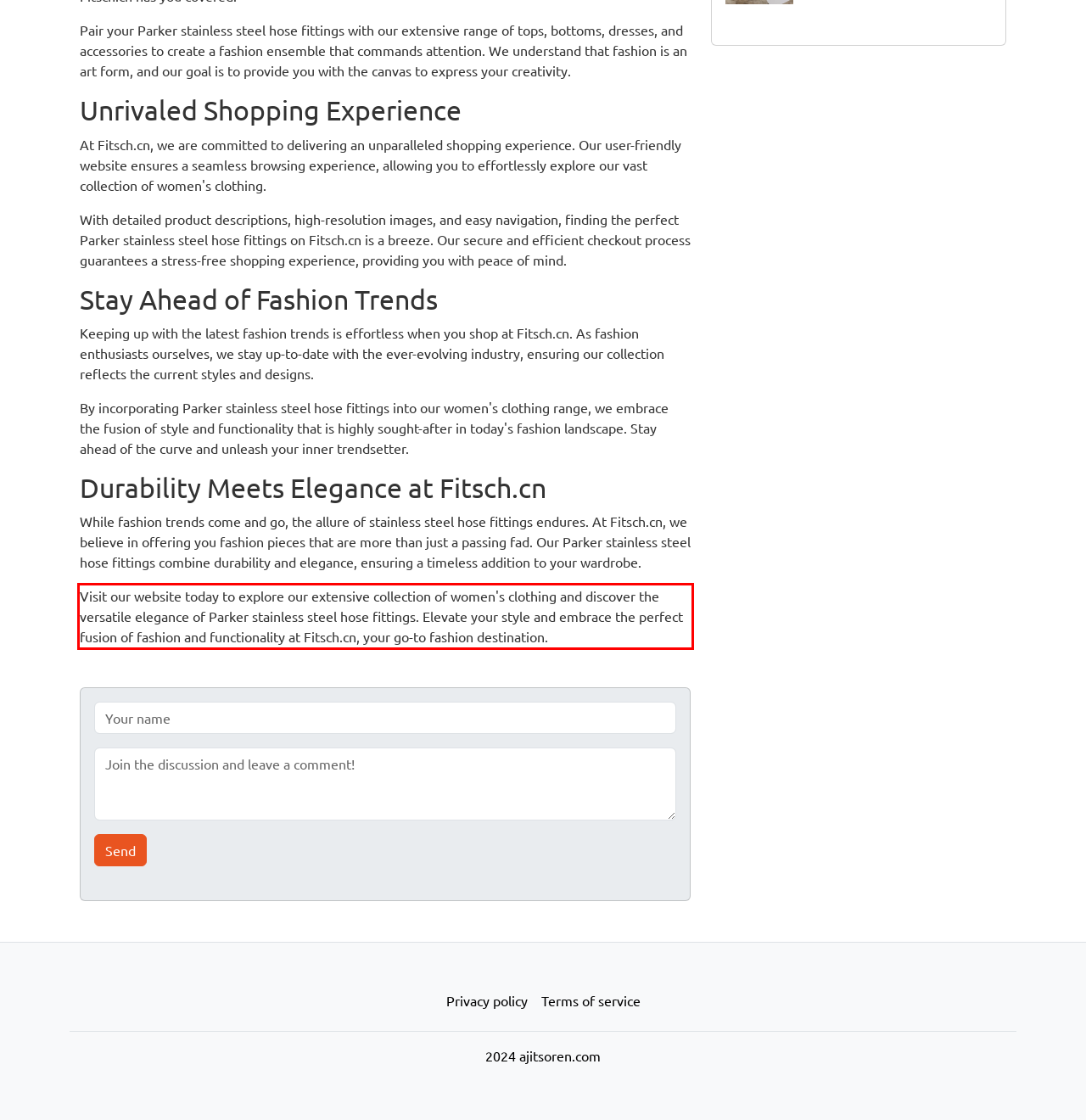You are given a screenshot of a webpage with a UI element highlighted by a red bounding box. Please perform OCR on the text content within this red bounding box.

Visit our website today to explore our extensive collection of women's clothing and discover the versatile elegance of Parker stainless steel hose fittings. Elevate your style and embrace the perfect fusion of fashion and functionality at Fitsch.cn, your go-to fashion destination.